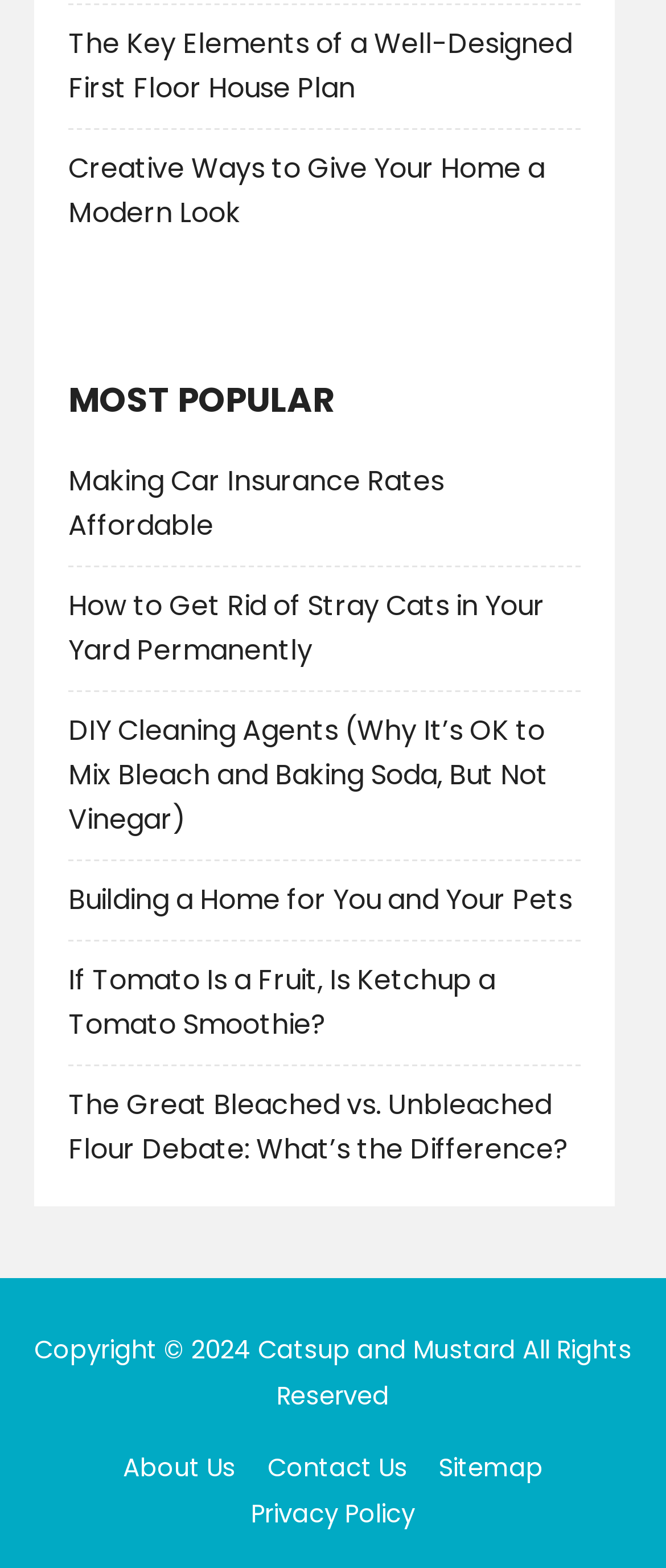Determine the bounding box coordinates of the region I should click to achieve the following instruction: "Check the privacy policy". Ensure the bounding box coordinates are four float numbers between 0 and 1, i.e., [left, top, right, bottom].

[0.358, 0.955, 0.642, 0.976]